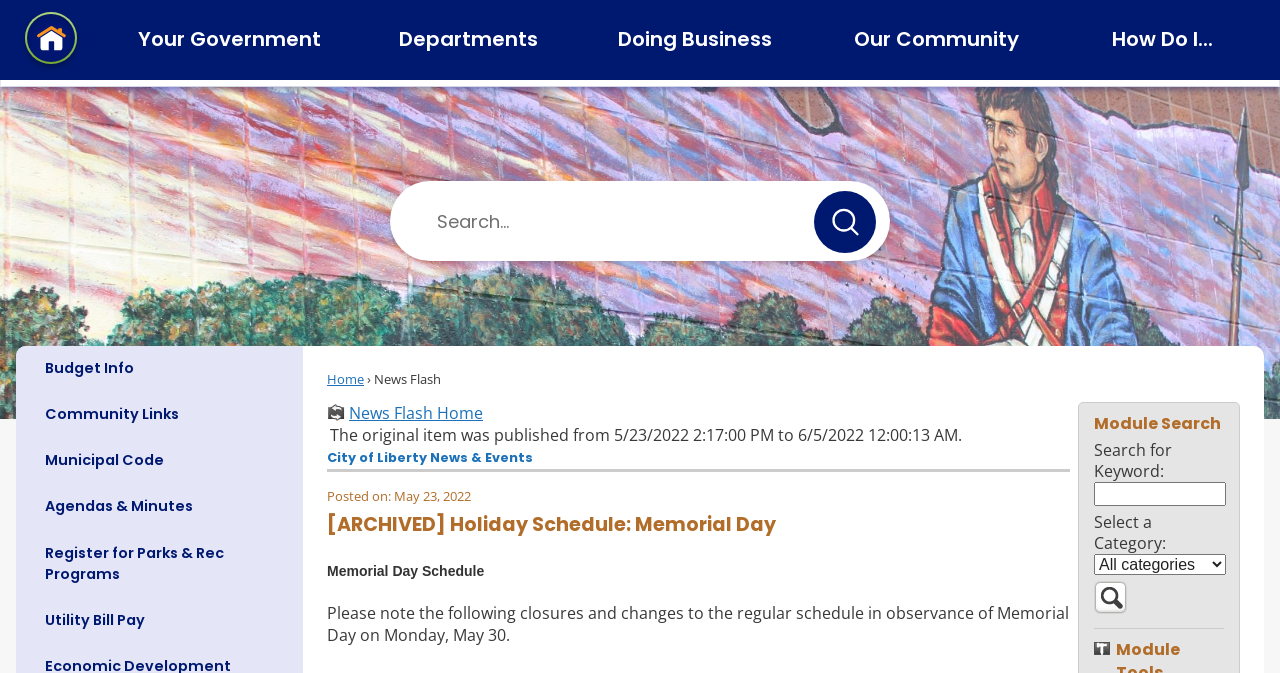Please identify the bounding box coordinates of where to click in order to follow the instruction: "View news flash home".

[0.255, 0.597, 0.836, 0.631]